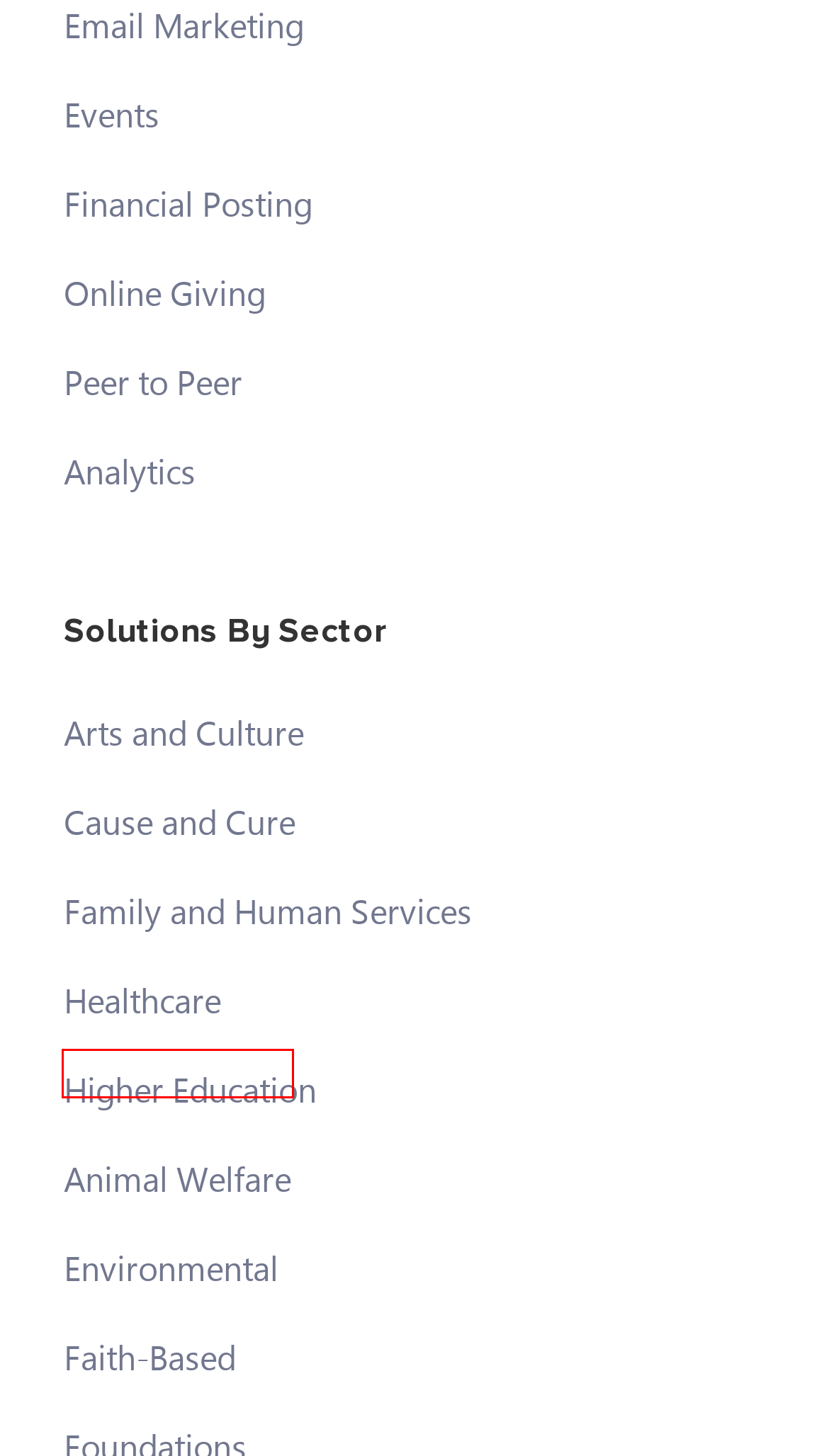Evaluate the webpage screenshot and identify the element within the red bounding box. Select the webpage description that best fits the new webpage after clicking the highlighted element. Here are the candidates:
A. Family & Human Services Nonprofit Solutions | Omatic Cloud
B. Cause & Cure Nonprofit Data Management Solutions | Omatic
C. Community Foundation Data Integration | Omatic Software
D. Environmental Nonprofit Data Solutions | Omatic Software
E. Nonprofit Financial Accounting Integration | Omatic Software
F. Faith-Based Nonprofit Data Solutions | Omatic Software
G. Nonprofit Peer to Peer Fundraising Solutions | Omatic Cloud
H. Animal Welfare Nonprofit Data Solutions | Omatic Software

H